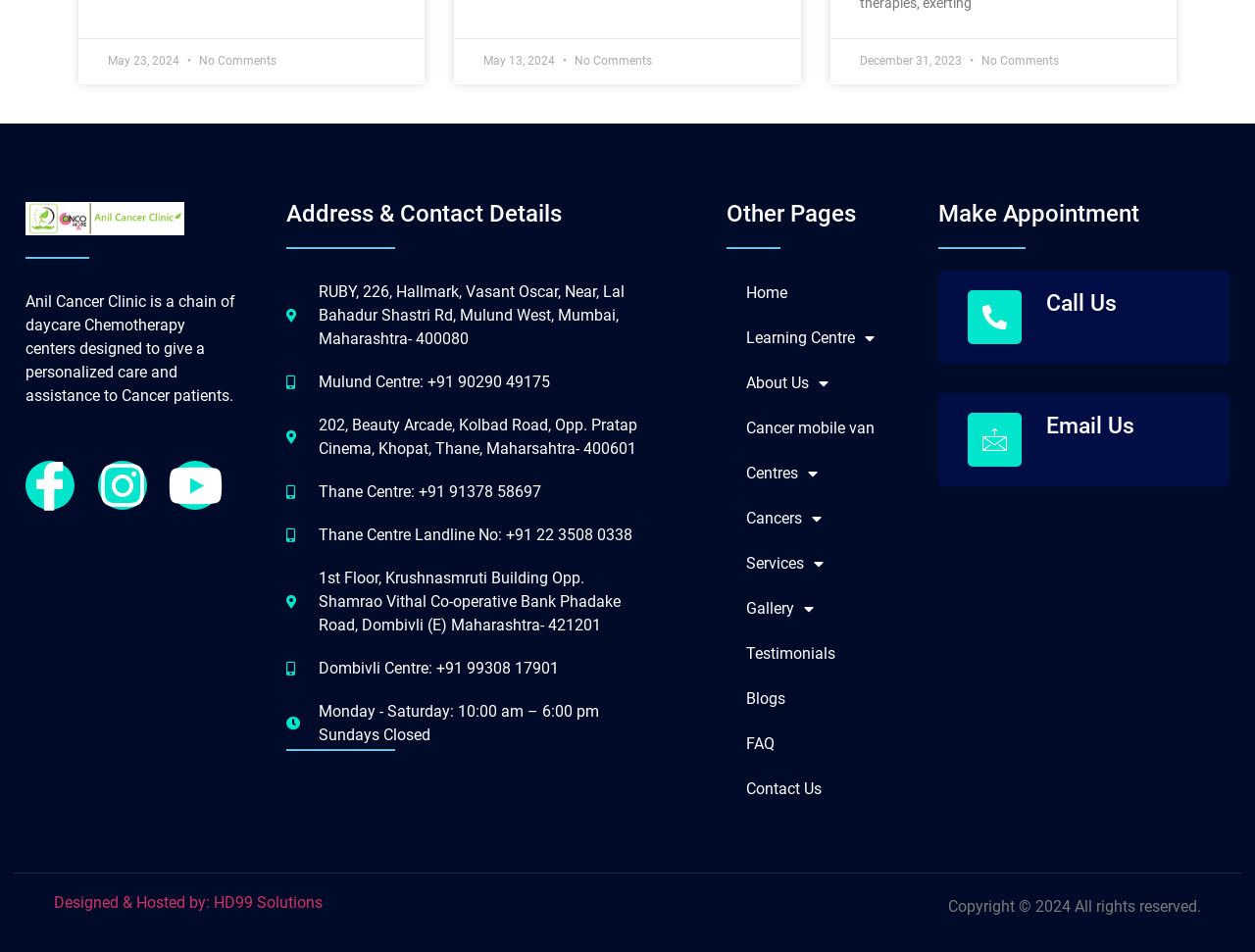Determine the bounding box coordinates for the region that must be clicked to execute the following instruction: "Learn about cancer".

[0.579, 0.521, 0.724, 0.568]